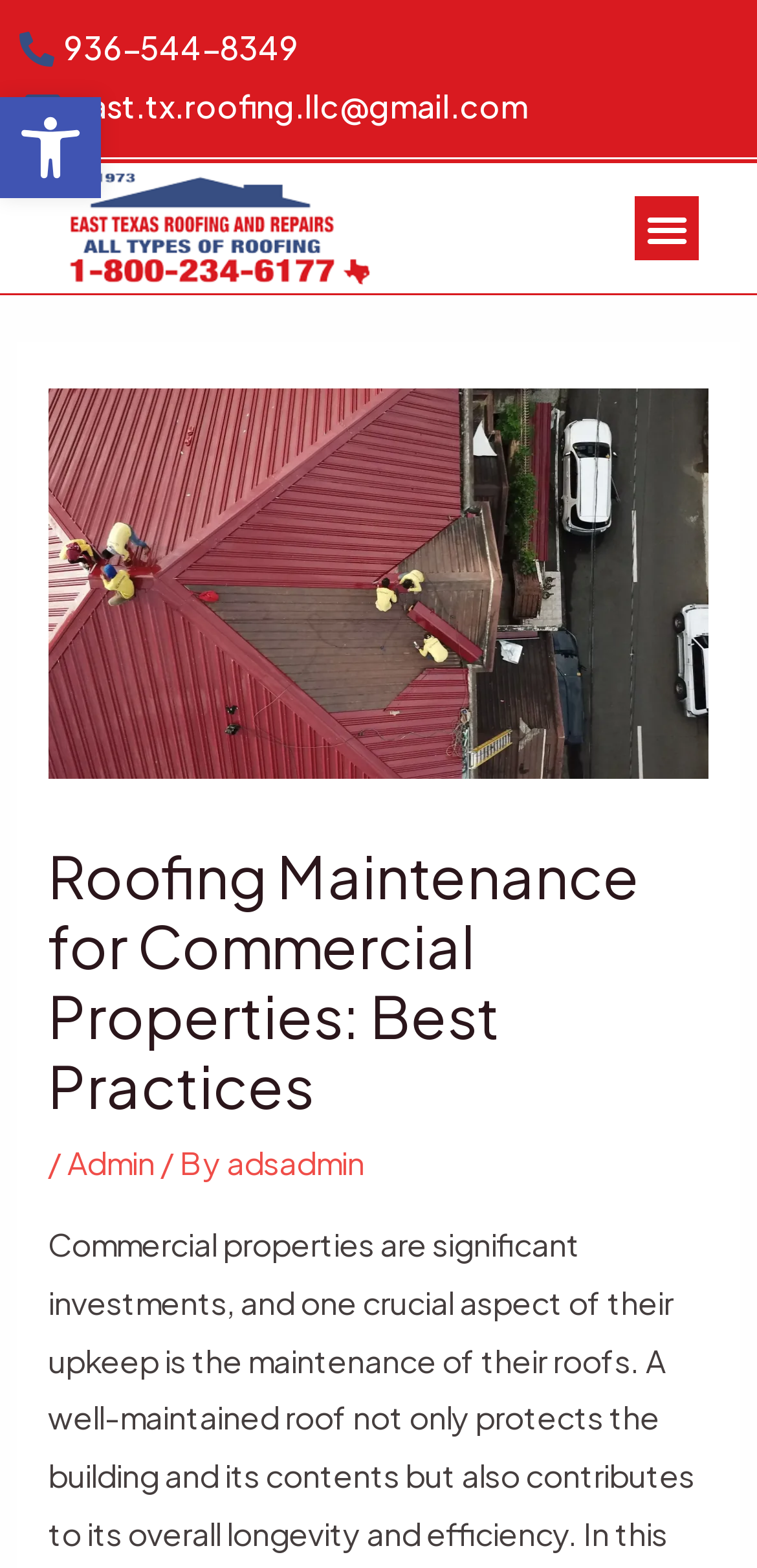What is the phone number to contact?
Using the visual information, answer the question in a single word or phrase.

936-544-8349